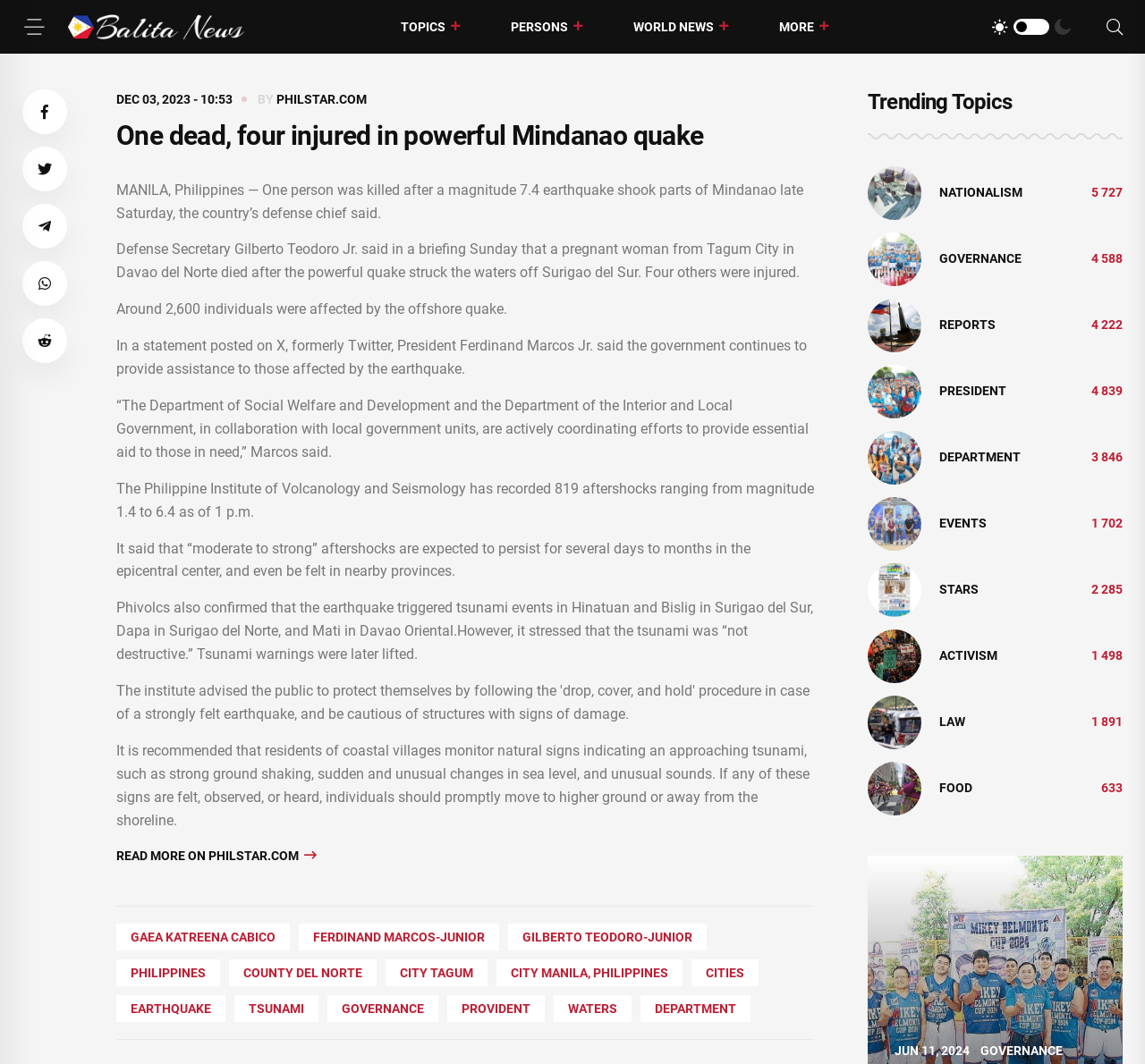Can you give a detailed response to the following question using the information from the image? What is the name of the city where the pregnant woman died?

According to the article, a pregnant woman from Tagum City in Davao del Norte died after the powerful quake struck the waters off Surigao del Sur.